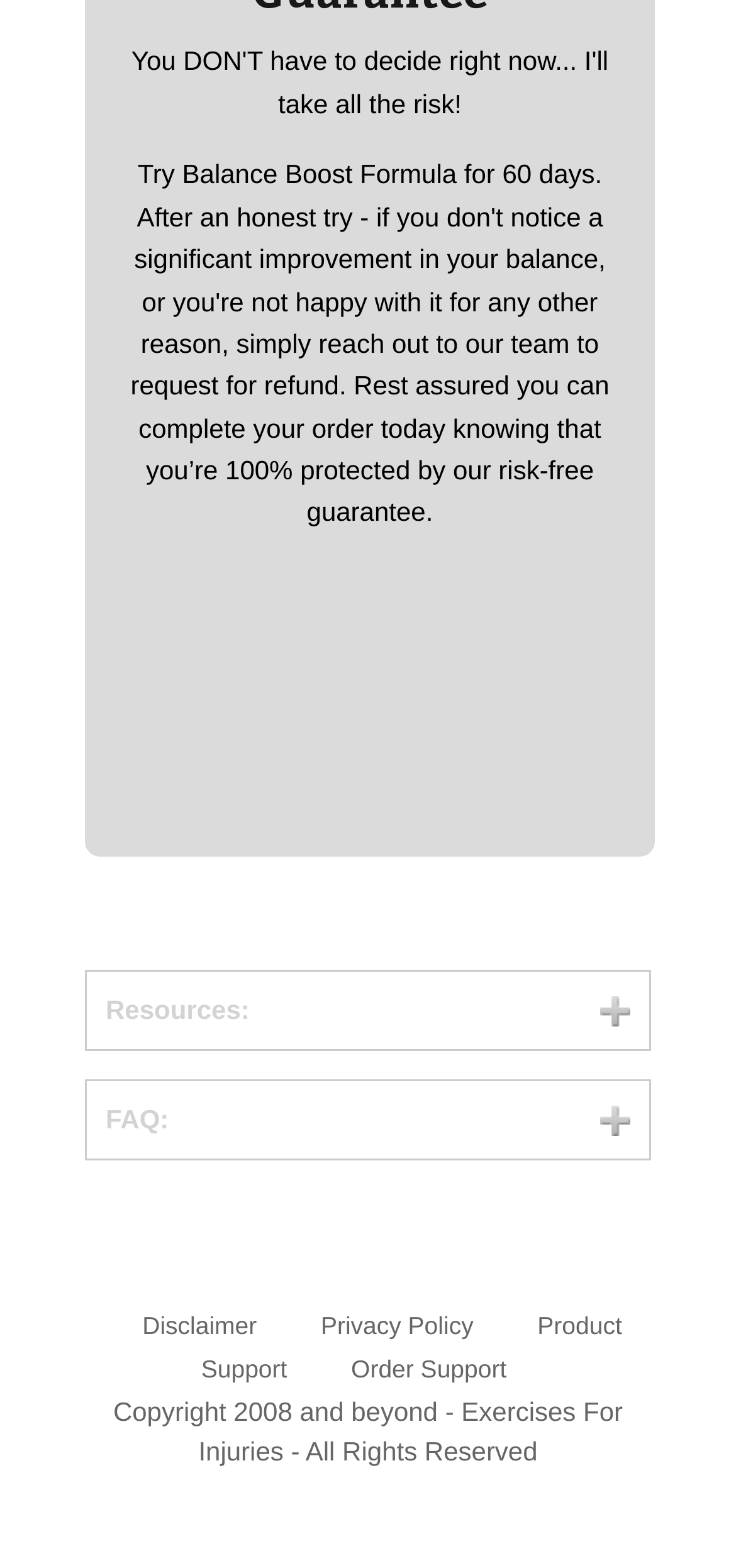Can you find the bounding box coordinates for the element that needs to be clicked to execute this instruction: "view resources"? The coordinates should be given as four float numbers between 0 and 1, i.e., [left, top, right, bottom].

[0.144, 0.632, 0.339, 0.657]